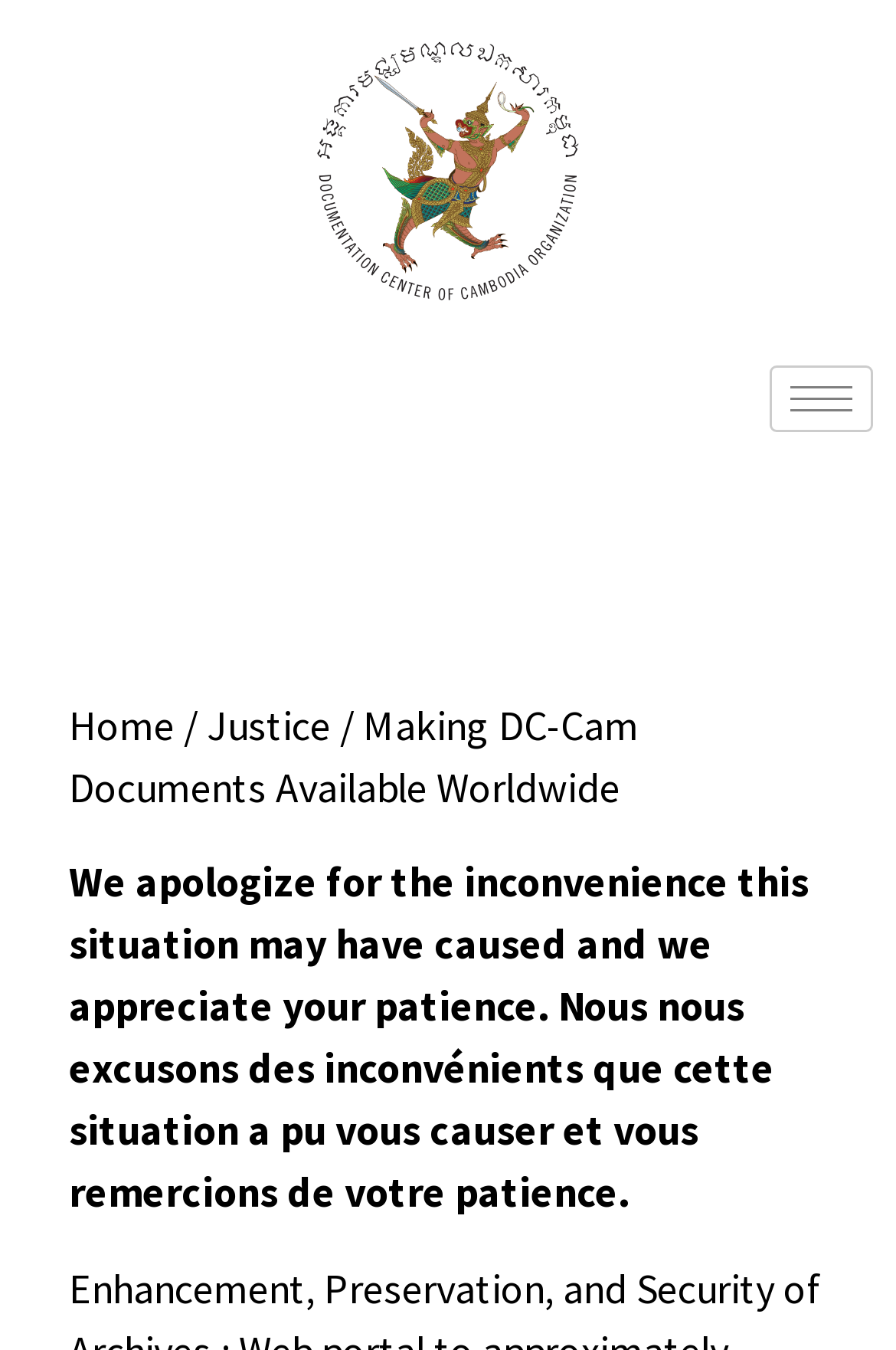Give a short answer using one word or phrase for the question:
What is the purpose of the website?

Making DC-Cam documents available